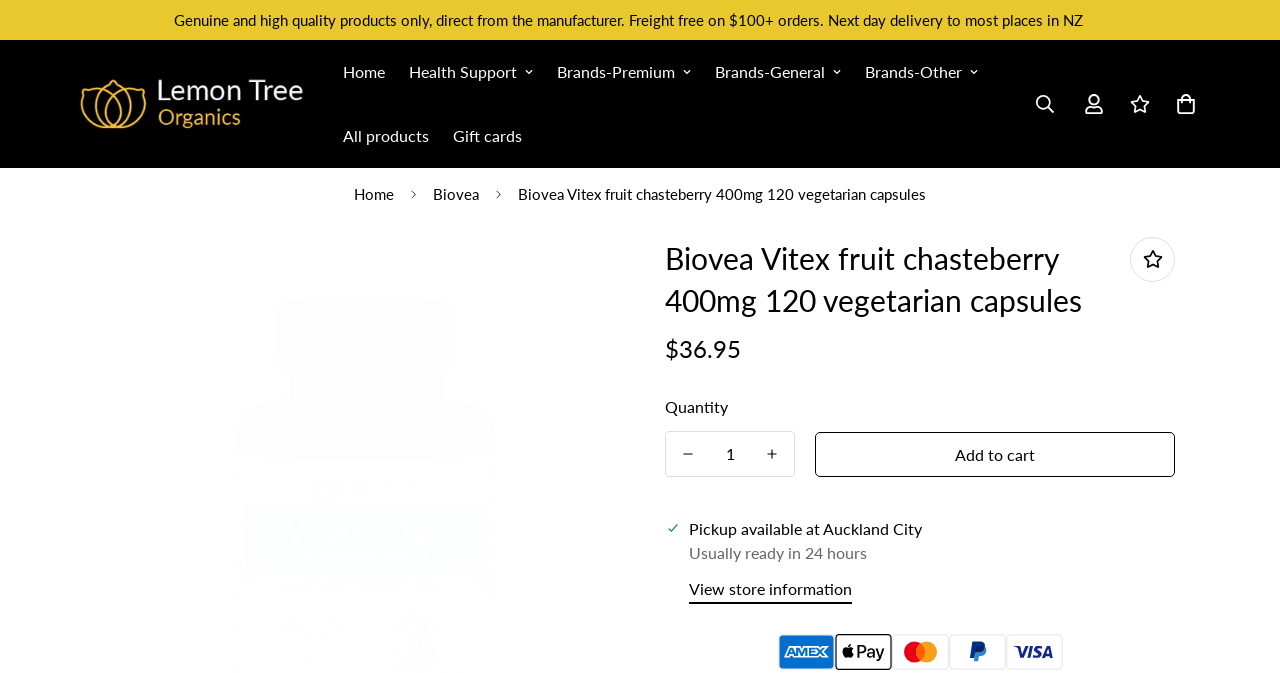Please identify the bounding box coordinates of the element that needs to be clicked to perform the following instruction: "Click on the 'Add to cart' button".

[0.637, 0.641, 0.918, 0.708]